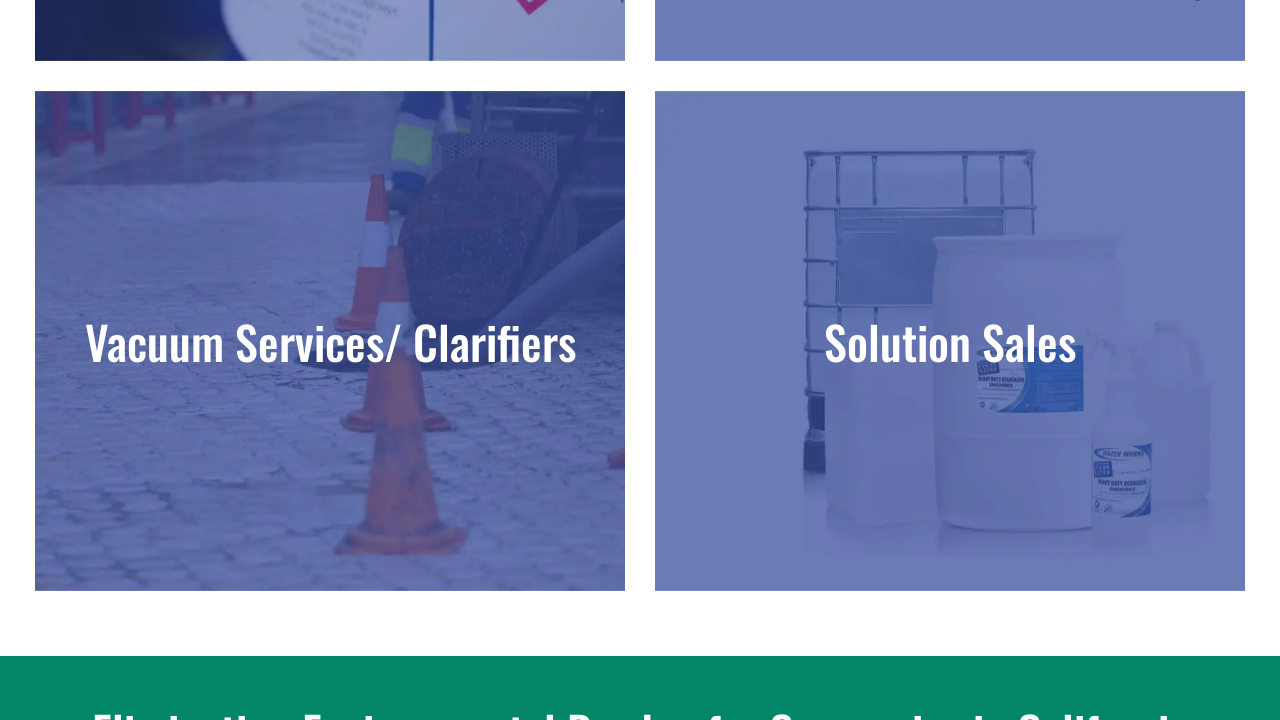What can be found on the clarifiers webpage?
Based on the visual details in the image, please answer the question thoroughly.

The 'Read More' link and the 'Go to https://frsenvironmental.com/clarifiers/' link suggest that the clarifiers webpage contains more information about FRS's vacuum services, including their capabilities and benefits.